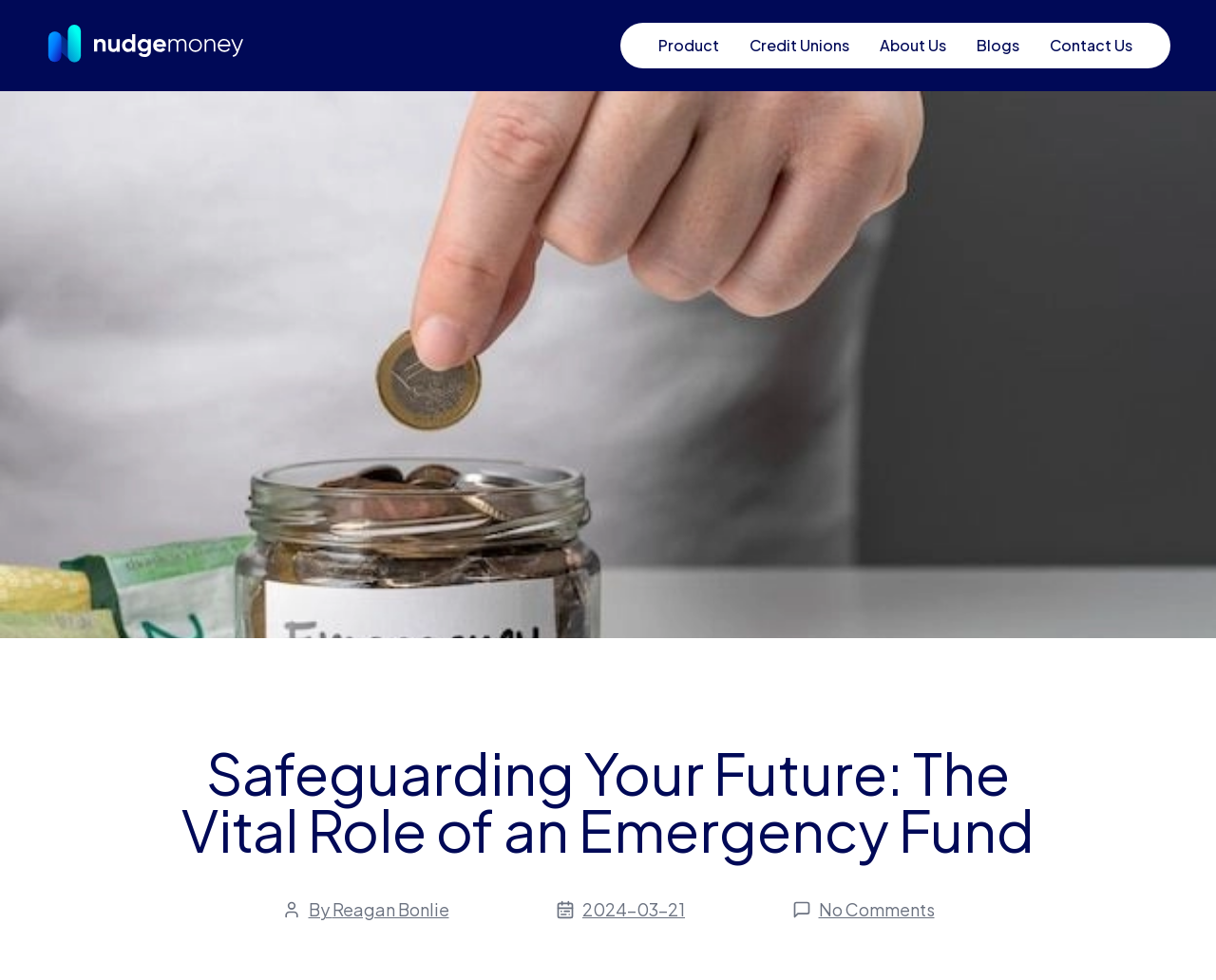What is the date of the article?
Provide a one-word or short-phrase answer based on the image.

2024-03-21